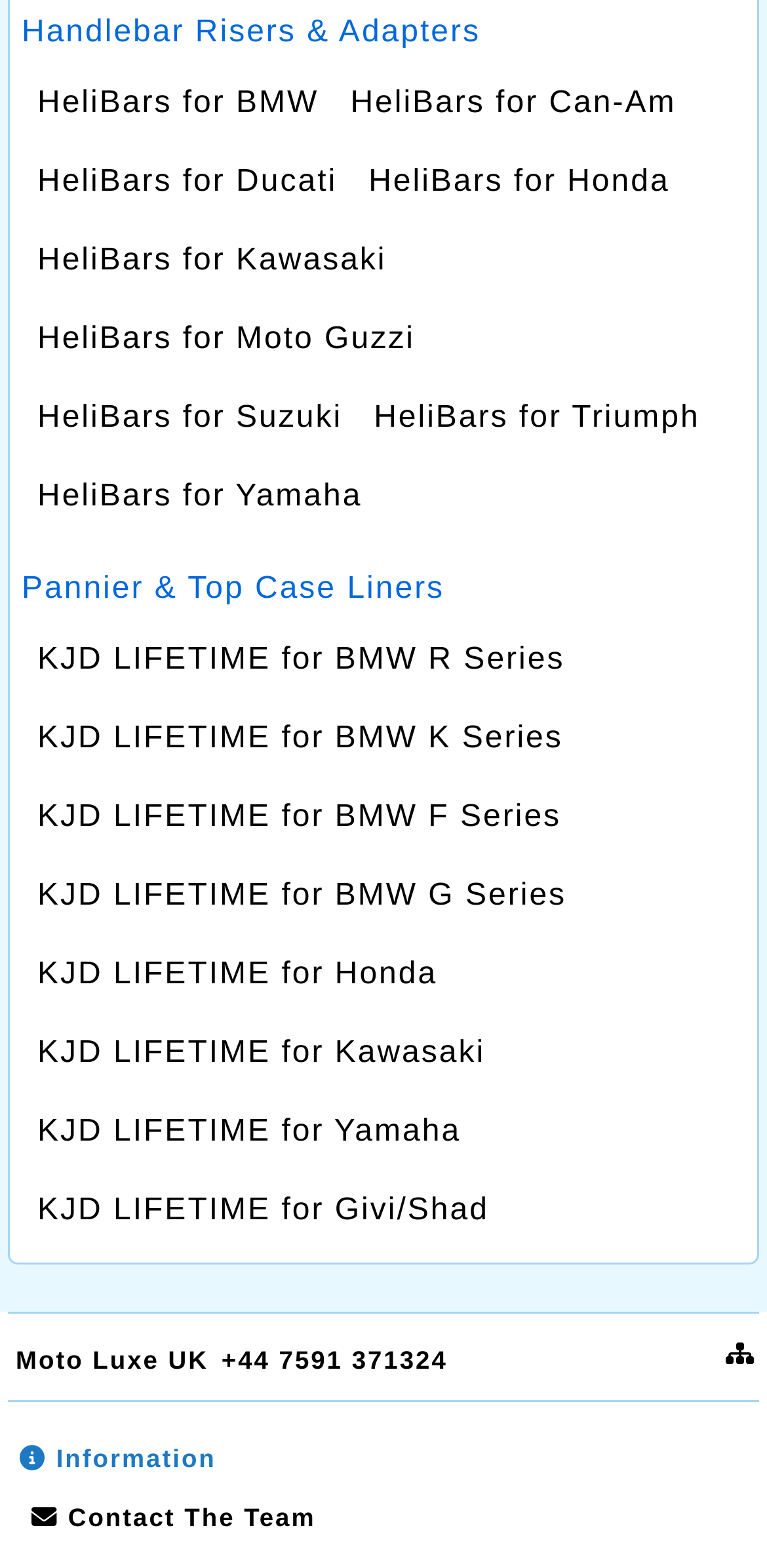Determine the bounding box coordinates for the UI element matching this description: "HeliBars for Suzuki".

[0.049, 0.252, 0.446, 0.282]